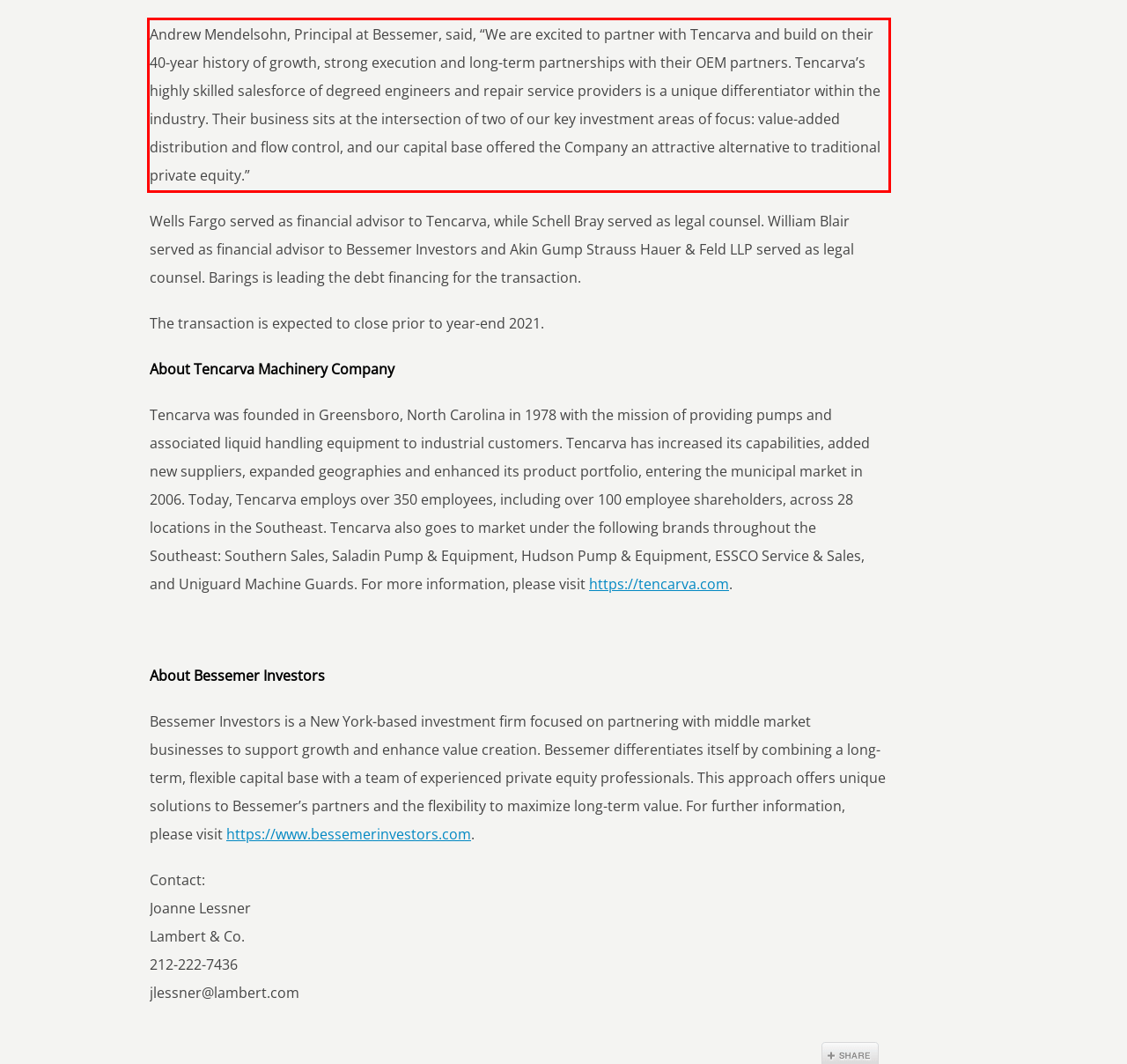You have a screenshot of a webpage with a UI element highlighted by a red bounding box. Use OCR to obtain the text within this highlighted area.

Andrew Mendelsohn, Principal at Bessemer, said, “We are excited to partner with Tencarva and build on their 40-year history of growth, strong execution and long-term partnerships with their OEM partners. Tencarva’s highly skilled salesforce of degreed engineers and repair service providers is a unique differentiator within the industry. Their business sits at the intersection of two of our key investment areas of focus: value-added distribution and flow control, and our capital base offered the Company an attractive alternative to traditional private equity.”